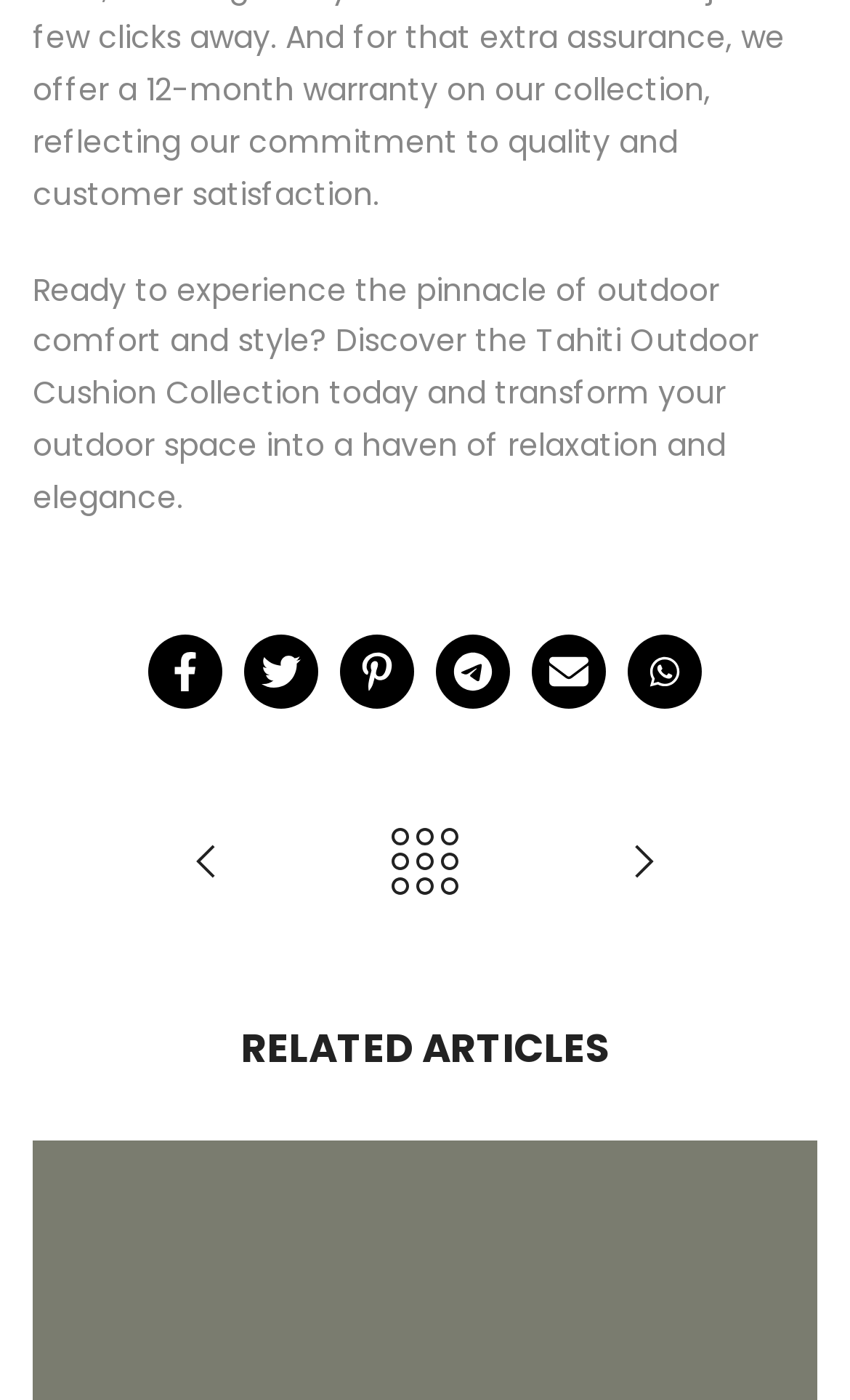What is the theme of the outdoor cushion collection?
Provide an in-depth and detailed answer to the question.

I read the text 'Captivating Tranquillity: Transform Your Outdoor Area into a Mediterranean-Inspired Retreat' which suggests that the theme of the outdoor cushion collection is Mediterranean-inspired.